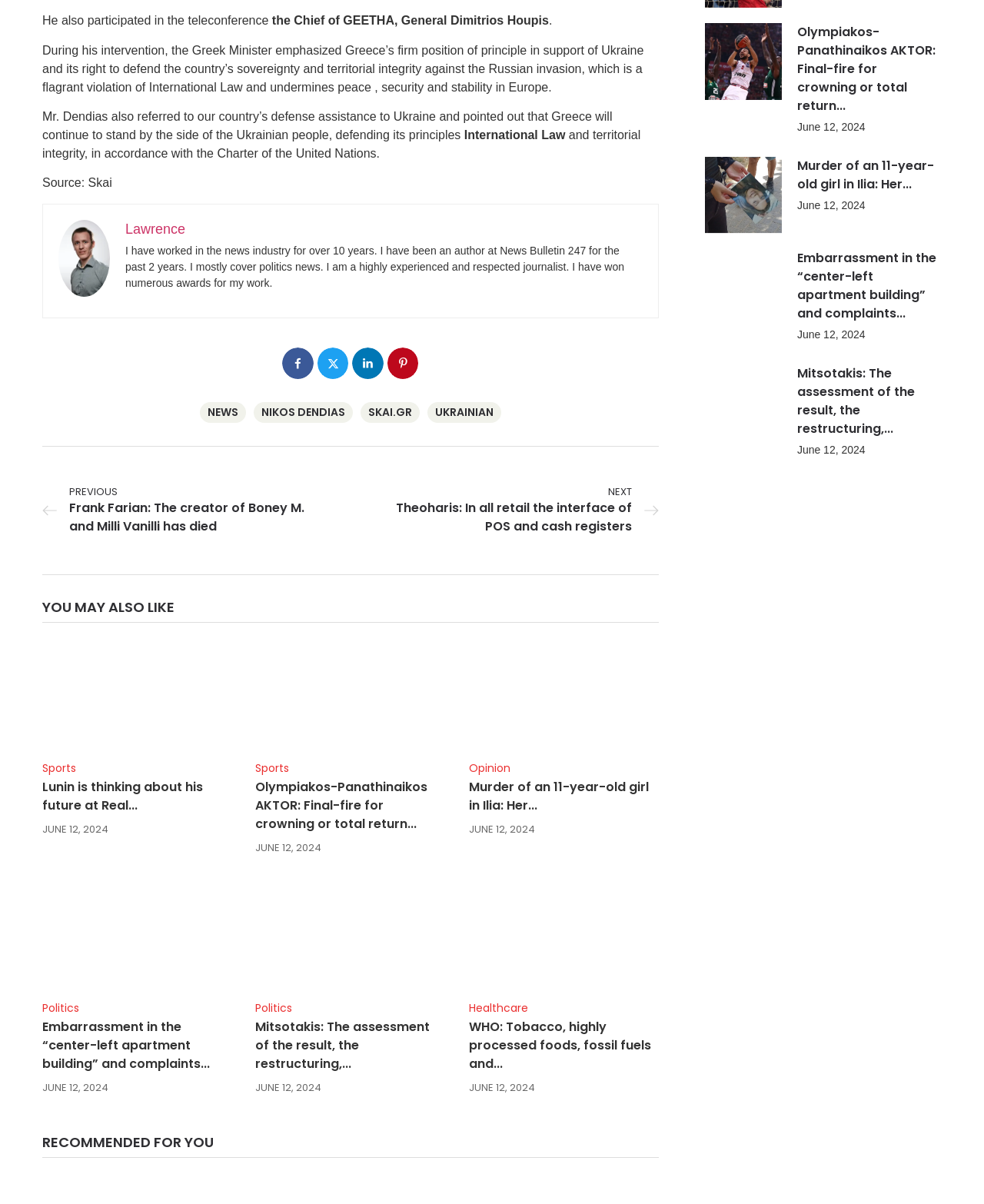Indicate the bounding box coordinates of the element that must be clicked to execute the instruction: "Read more about 'Olympiakos-Panathinaikos AKTOR: Final-fire for crowning or total return to SEF!' ". The coordinates should be given as four float numbers between 0 and 1, i.e., [left, top, right, bottom].

[0.716, 0.019, 0.794, 0.083]